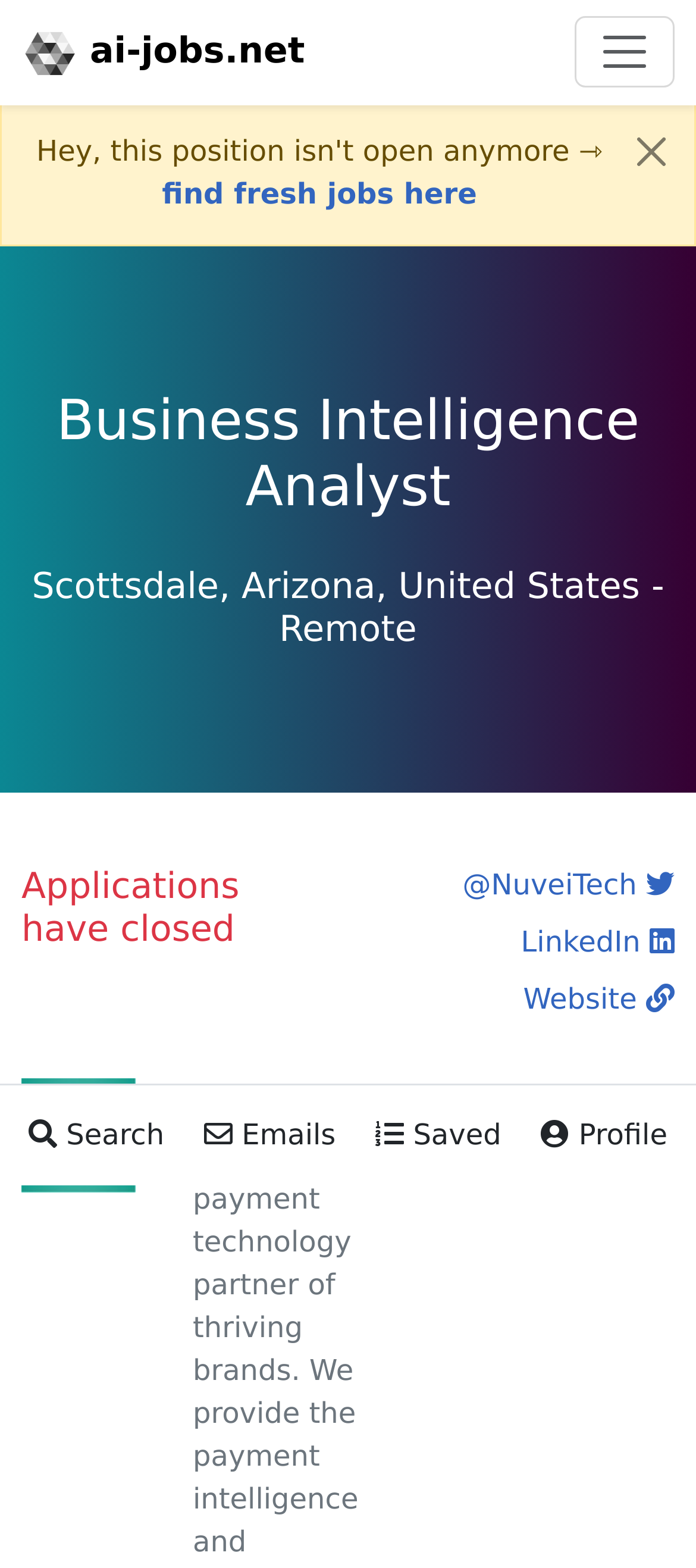How many navigation links are in the top navigation bar?
Look at the image and respond with a single word or a short phrase.

4